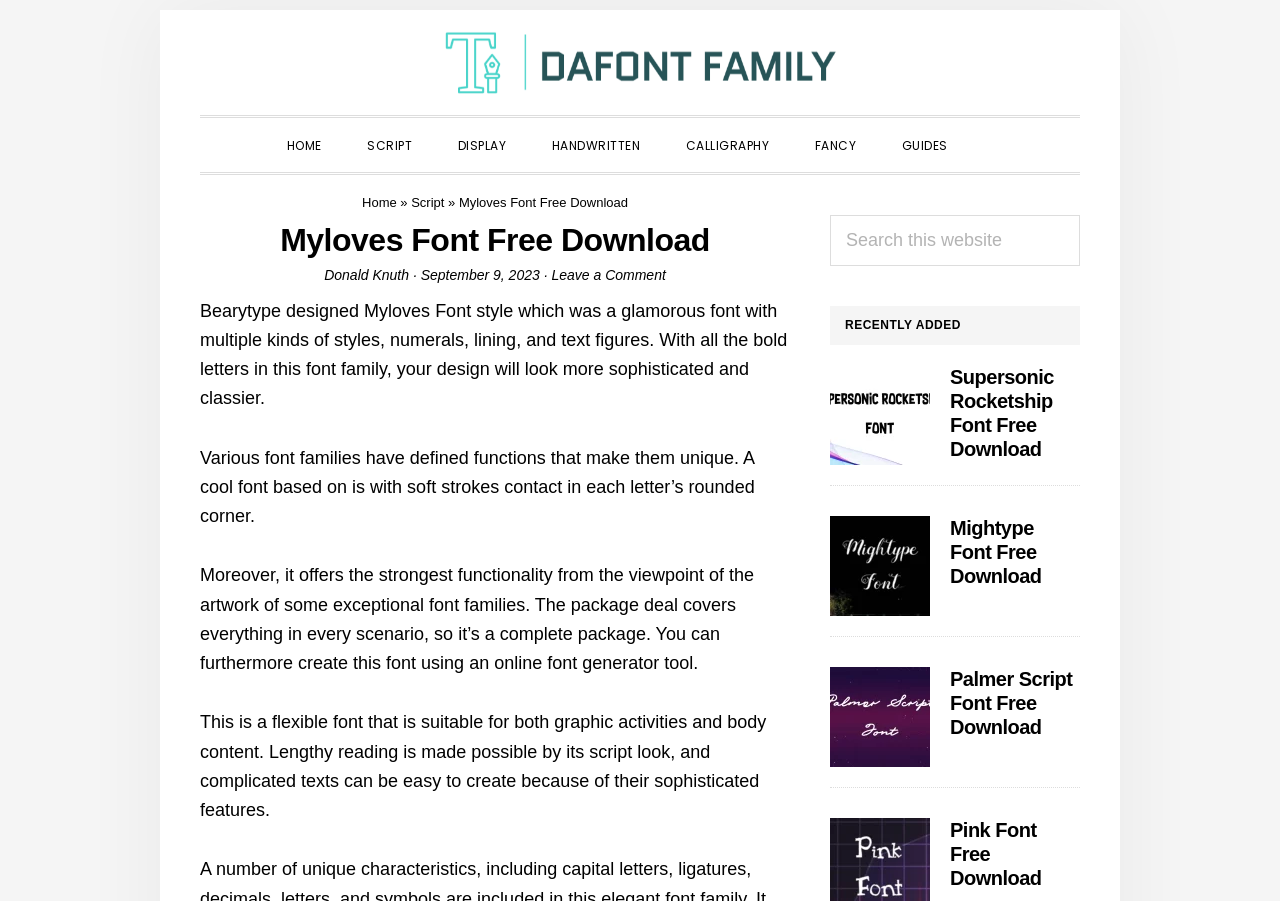Please locate the bounding box coordinates of the element's region that needs to be clicked to follow the instruction: "Search this website". The bounding box coordinates should be provided as four float numbers between 0 and 1, i.e., [left, top, right, bottom].

[0.648, 0.239, 0.844, 0.296]